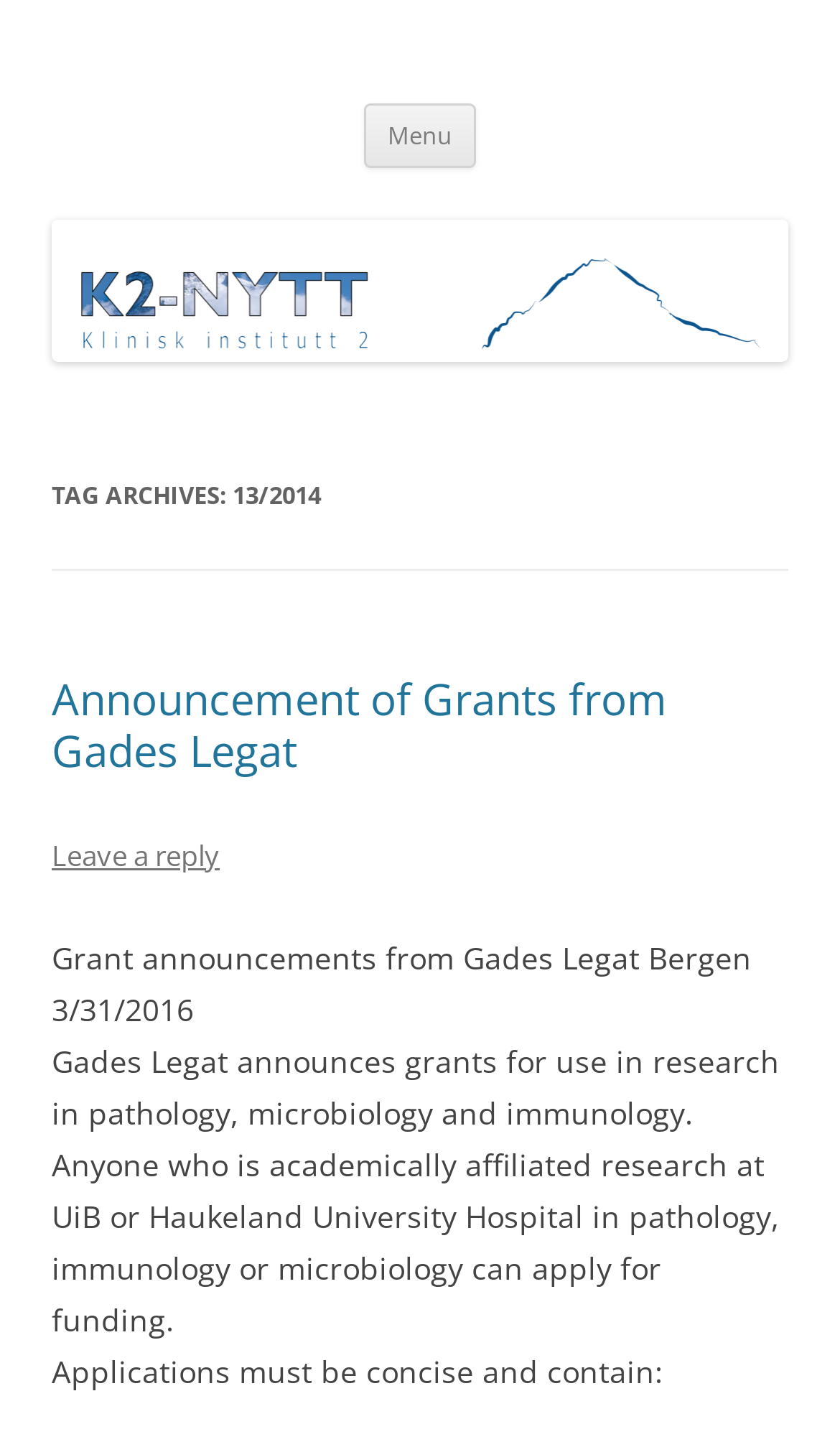Answer succinctly with a single word or phrase:
What is the name of the institution?

Klinisk institutt 2